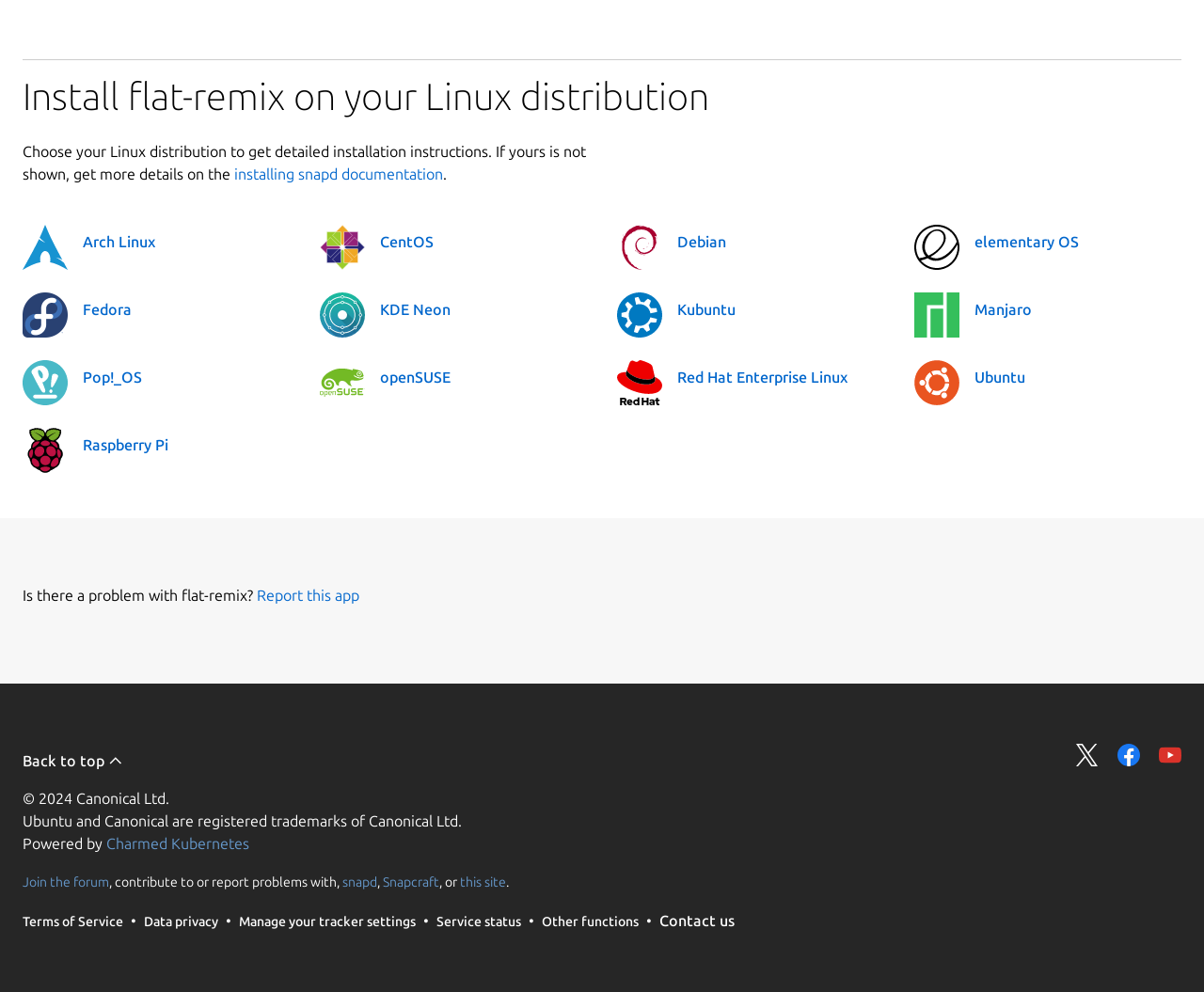What is the copyright year of the webpage?
Based on the screenshot, provide your answer in one word or phrase.

2024